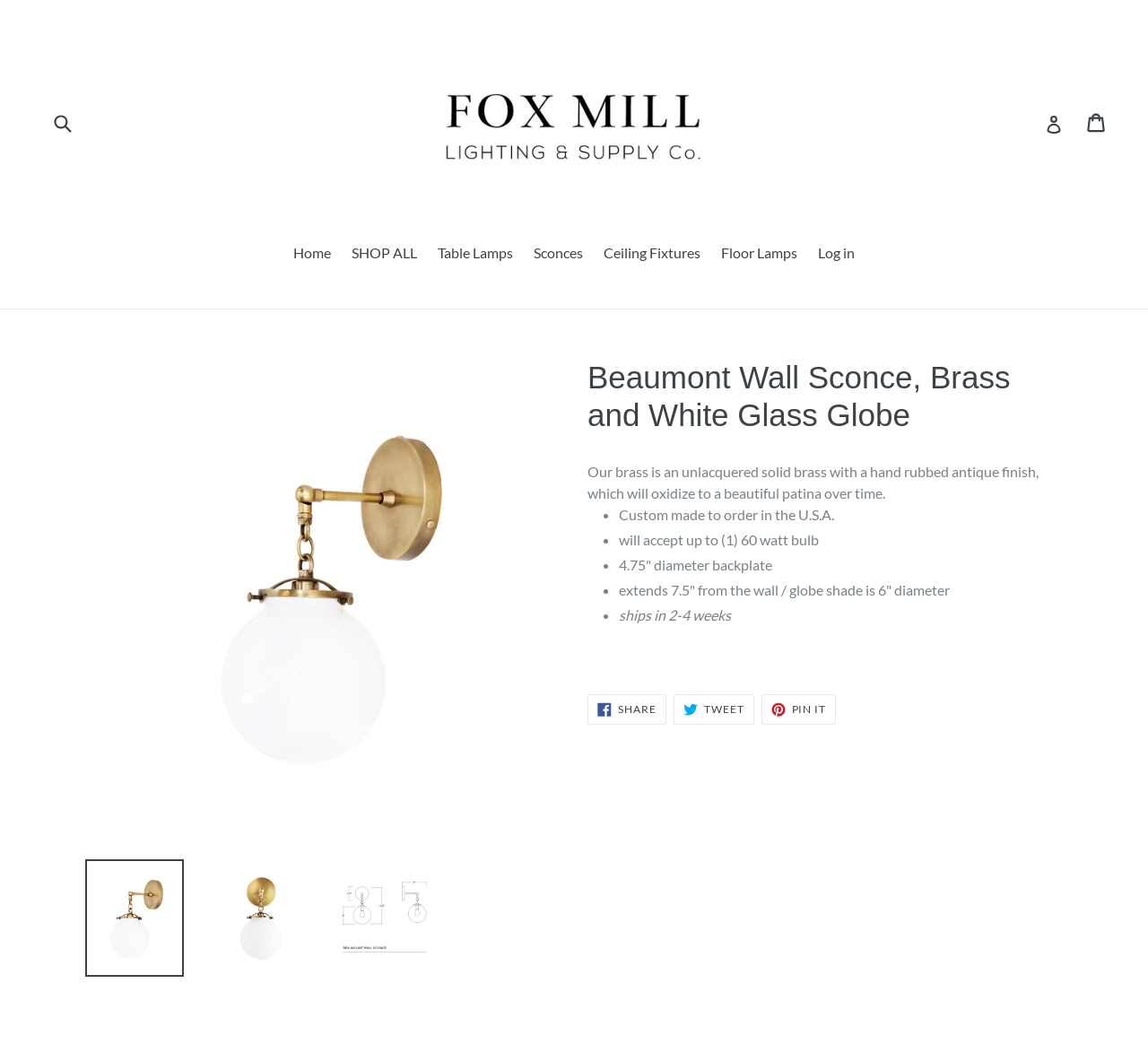Using the provided element description: "Pin it Pin on Pinterest", determine the bounding box coordinates of the corresponding UI element in the screenshot.

[0.663, 0.659, 0.728, 0.688]